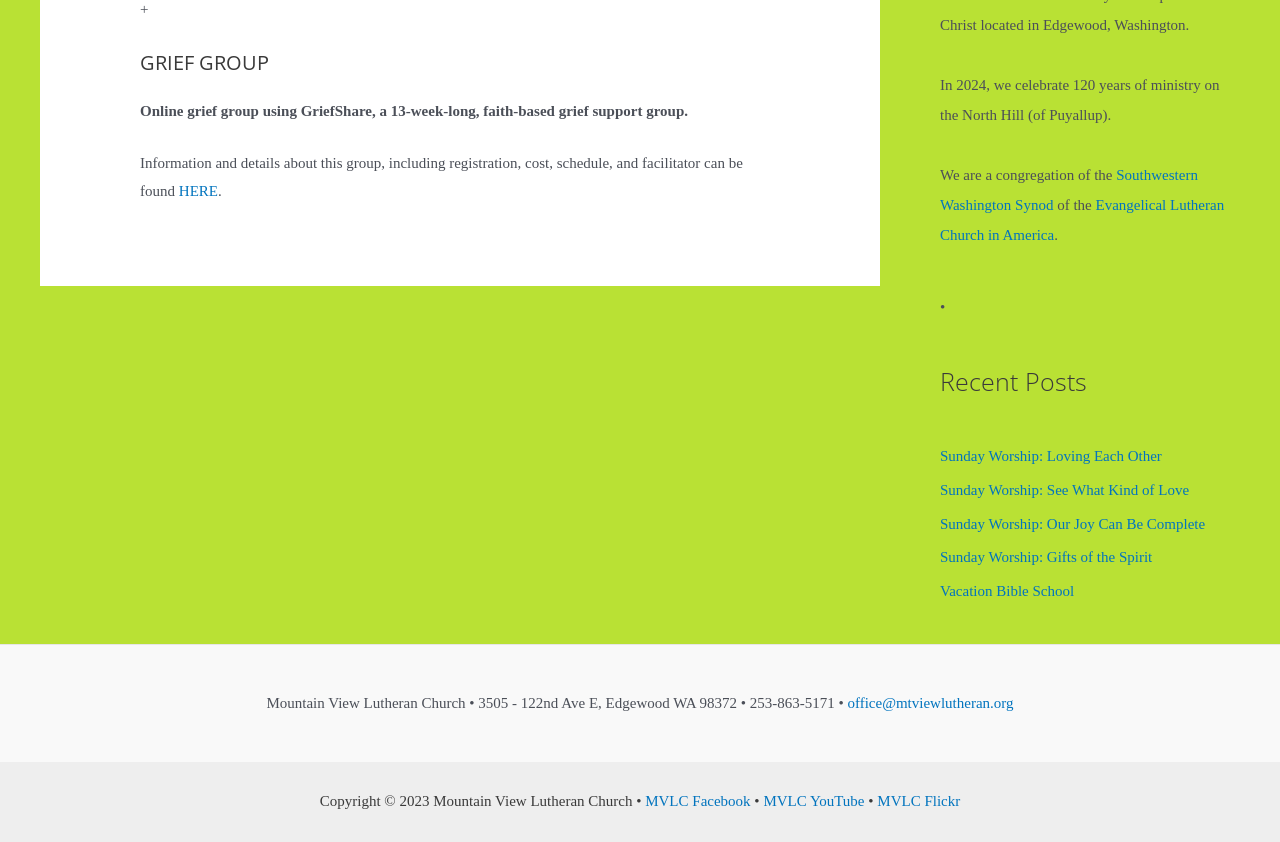How can someone contact the church?
From the image, provide a succinct answer in one word or a short phrase.

office@mtviewlutheran.org